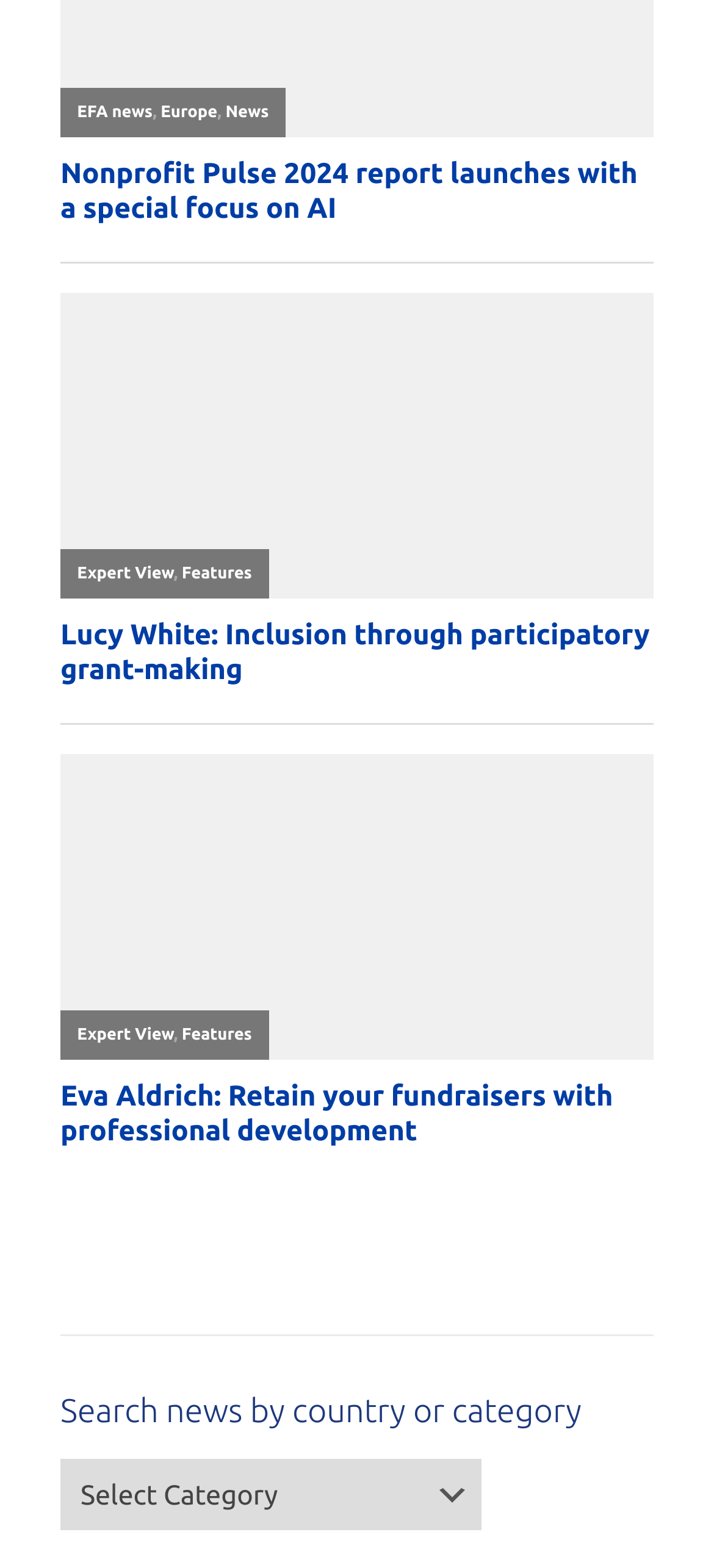How many articles are featured on the webpage? Please answer the question using a single word or phrase based on the image.

3